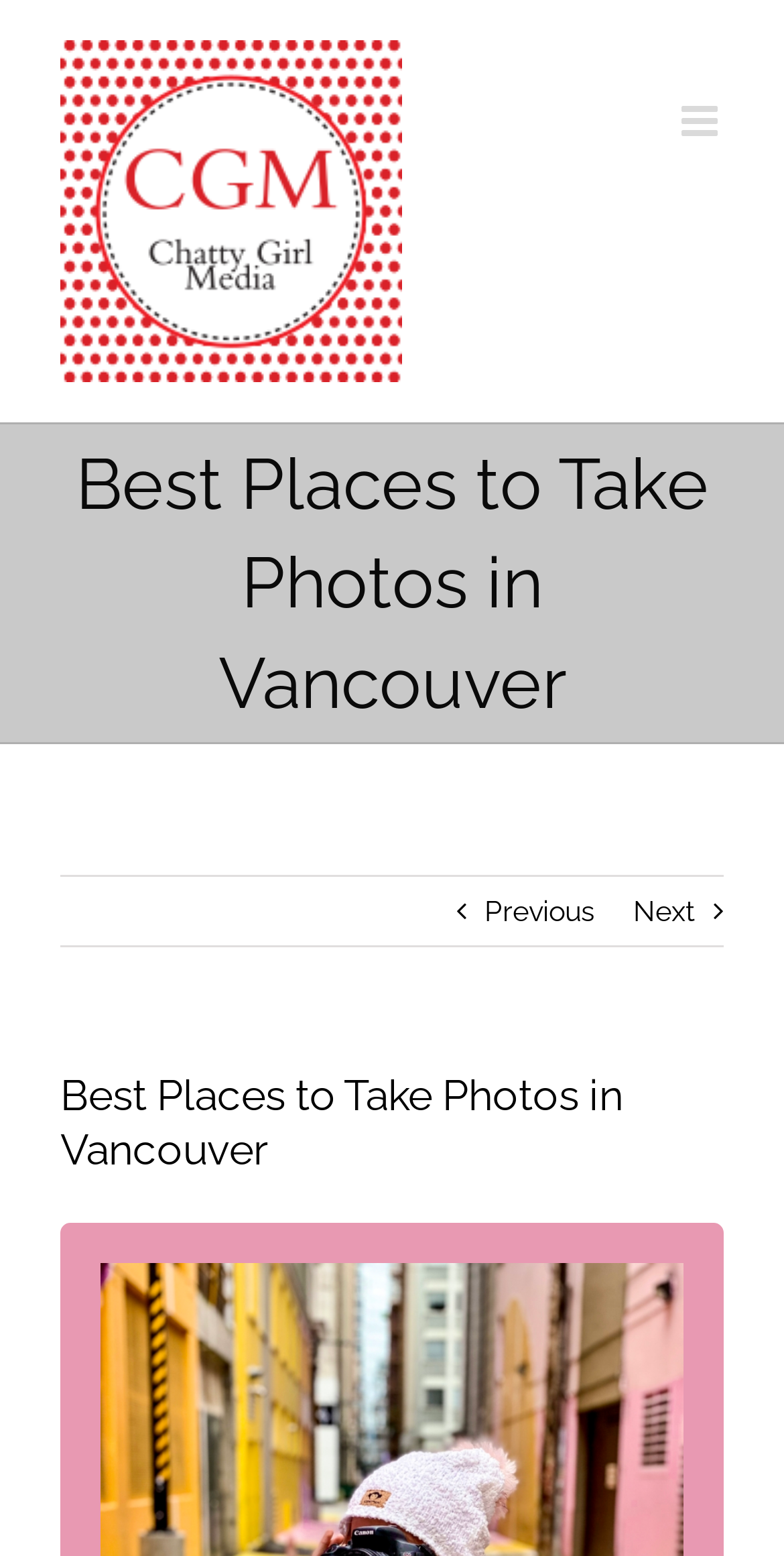Use a single word or phrase to answer the following:
What is the function of the 'Go to Top' button?

Go to top of the page